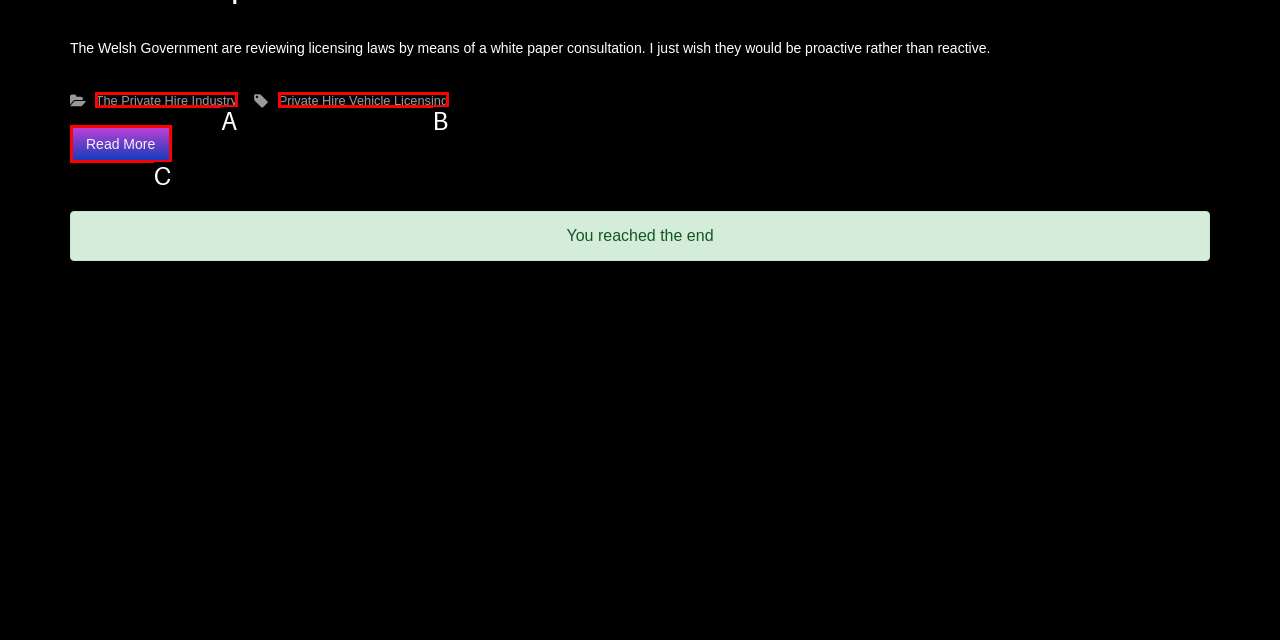Select the letter that corresponds to the UI element described as: Private Hire Vehicle Licensing
Answer by providing the letter from the given choices.

B